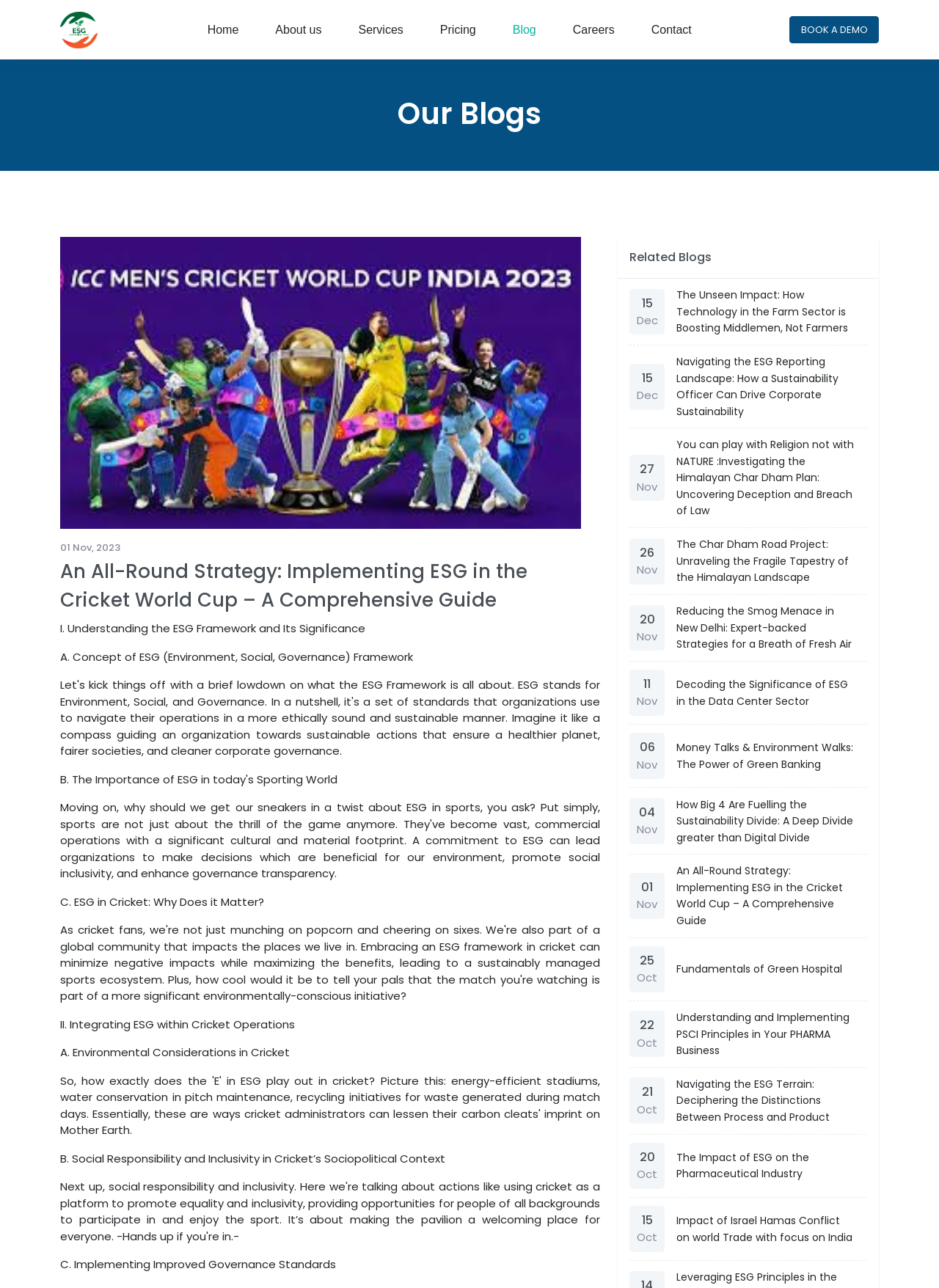Find and specify the bounding box coordinates that correspond to the clickable region for the instruction: "Explore the 'Related Blogs' section".

[0.67, 0.193, 0.923, 0.207]